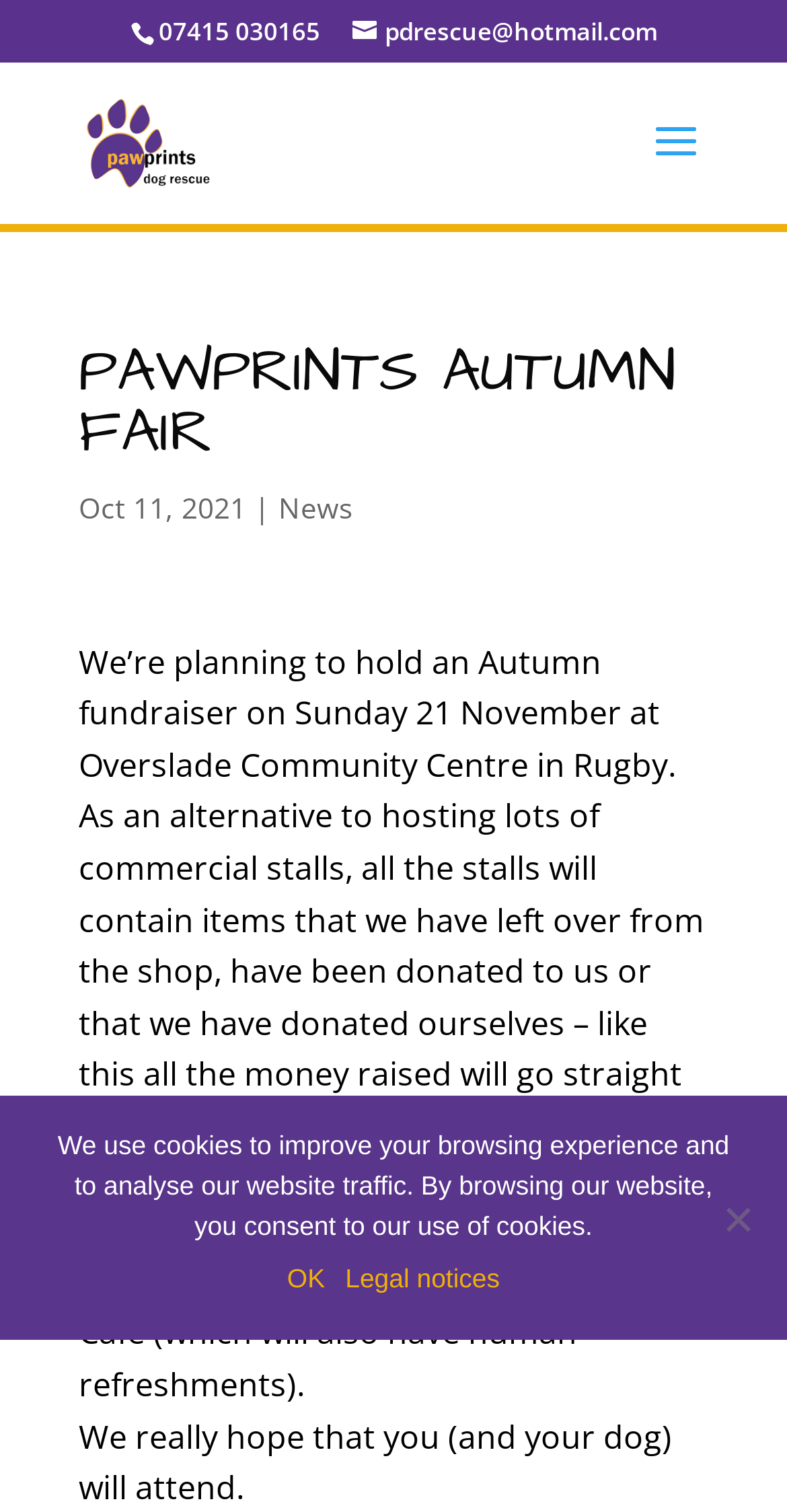Determine the title of the webpage and give its text content.

PAWPRINTS AUTUMN FAIR